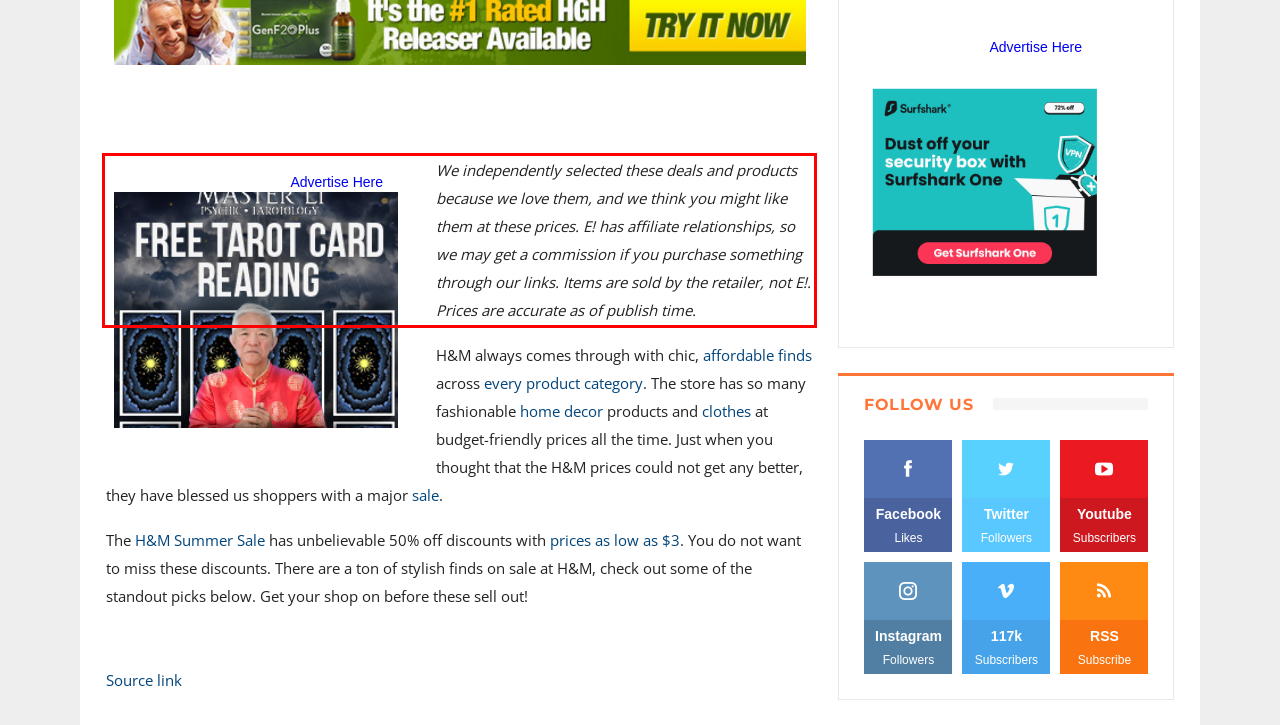Given a screenshot of a webpage with a red bounding box, extract the text content from the UI element inside the red bounding box.

We independently selected these deals and products because we love them, and we think you might like them at these prices. E! has affiliate relationships, so we may get a commission if you purchase something through our links. Items are sold by the retailer, not E!. Prices are accurate as of publish time.